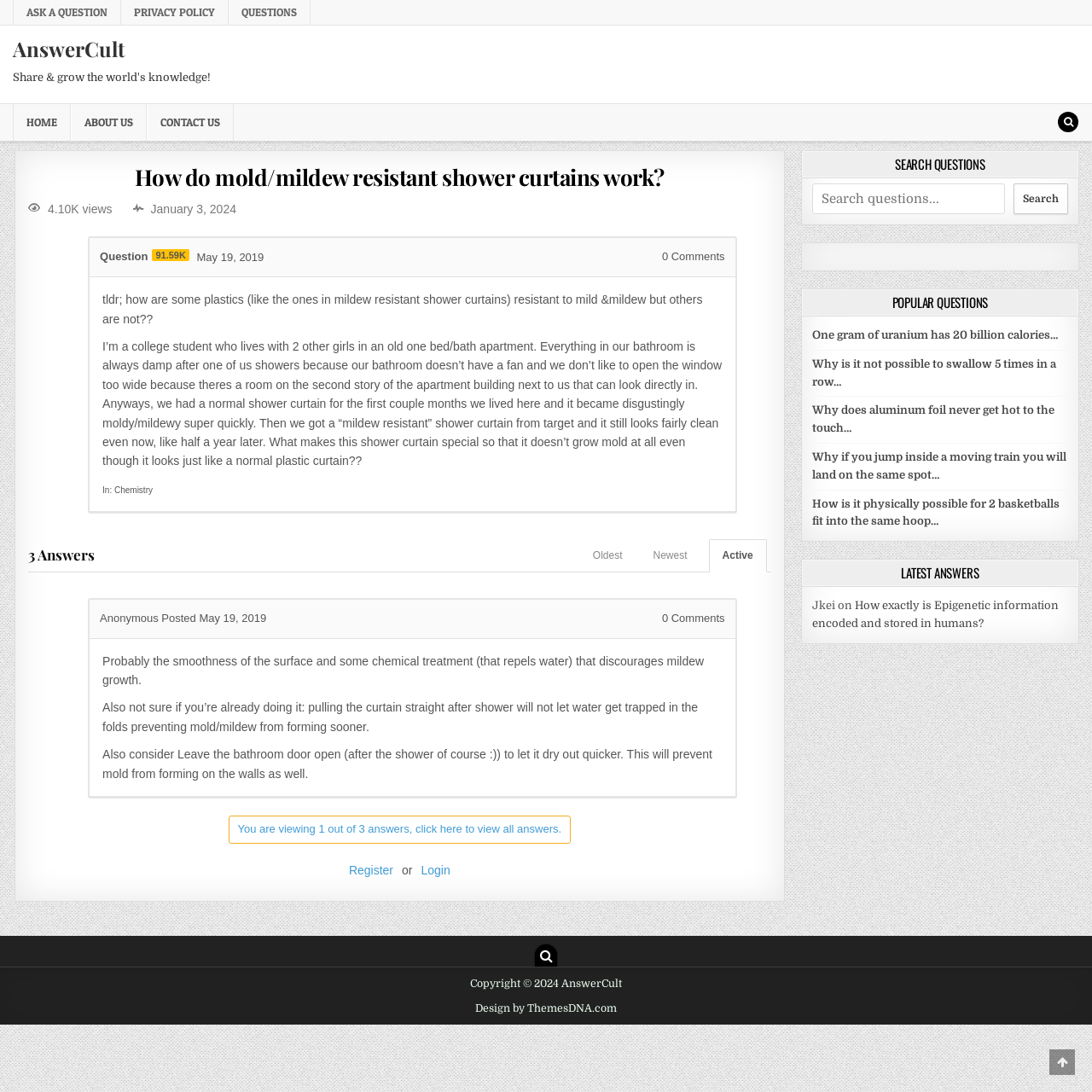Please determine the bounding box coordinates for the element that should be clicked to follow these instructions: "Register or login".

[0.319, 0.79, 0.412, 0.803]